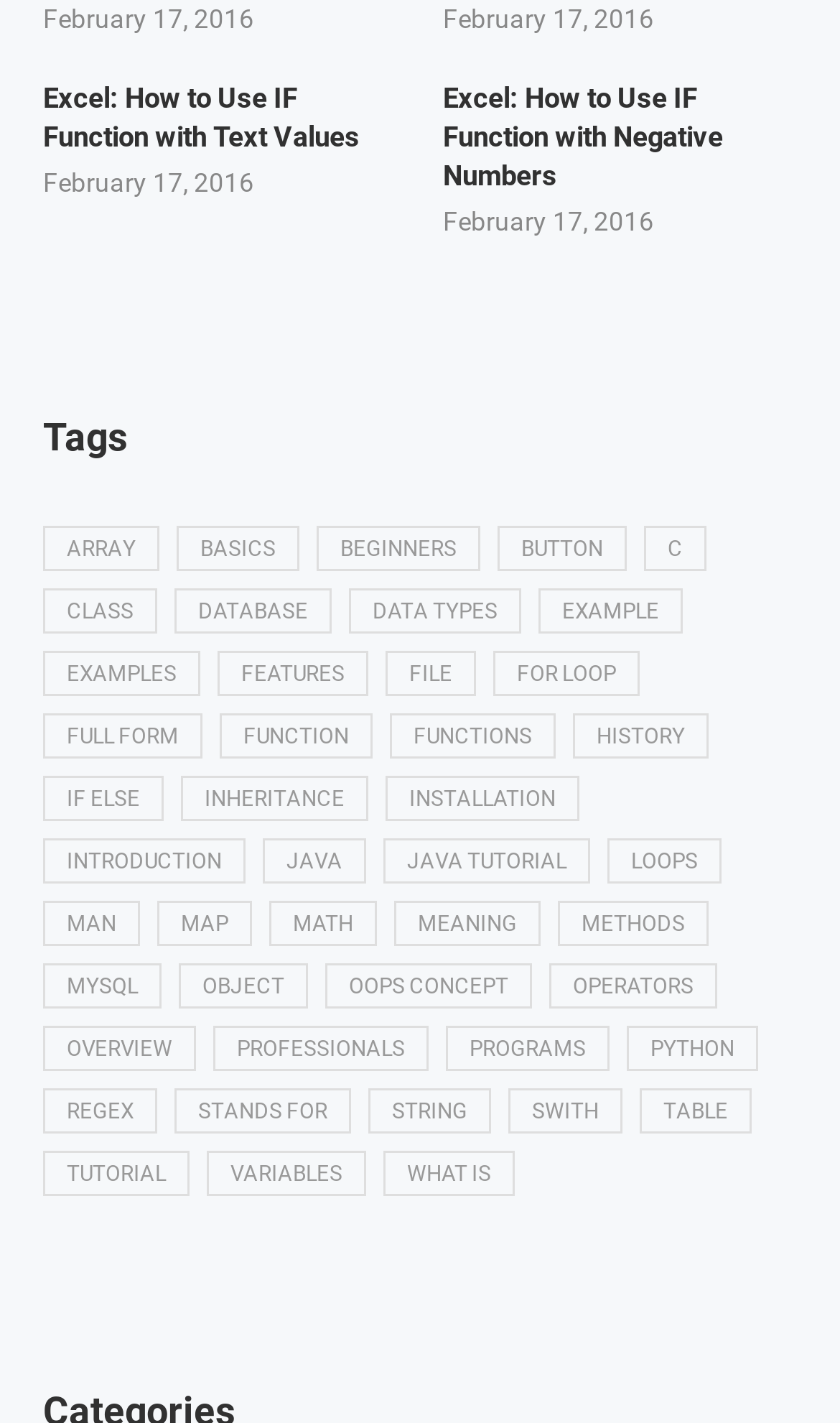How many items are in the 'beginners' category?
Could you answer the question with a detailed and thorough explanation?

The link 'beginners' has a StaticText element with the text 'BEGINNERS' and a description '(4,887 items)', which indicates the number of items in the 'beginners' category.